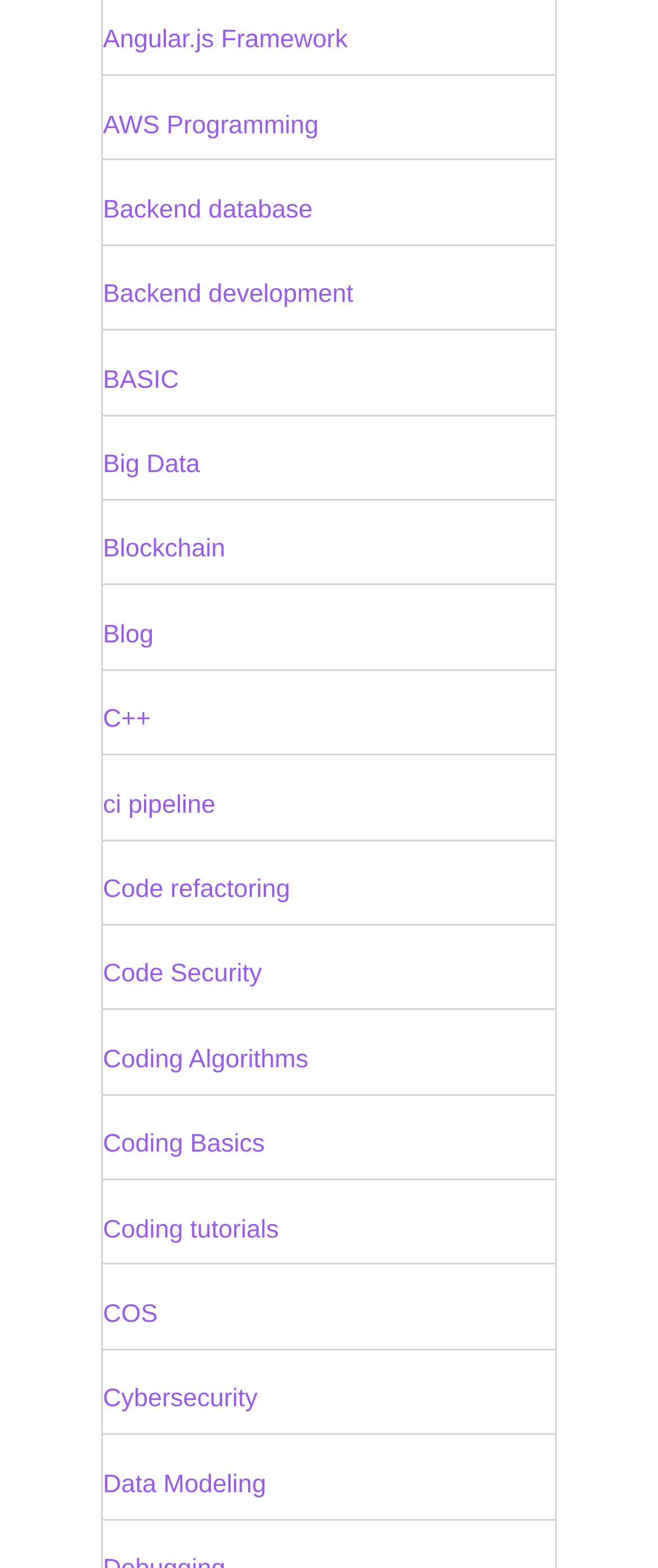Pinpoint the bounding box coordinates of the area that must be clicked to complete this instruction: "Explore Backend development".

[0.156, 0.179, 0.537, 0.197]